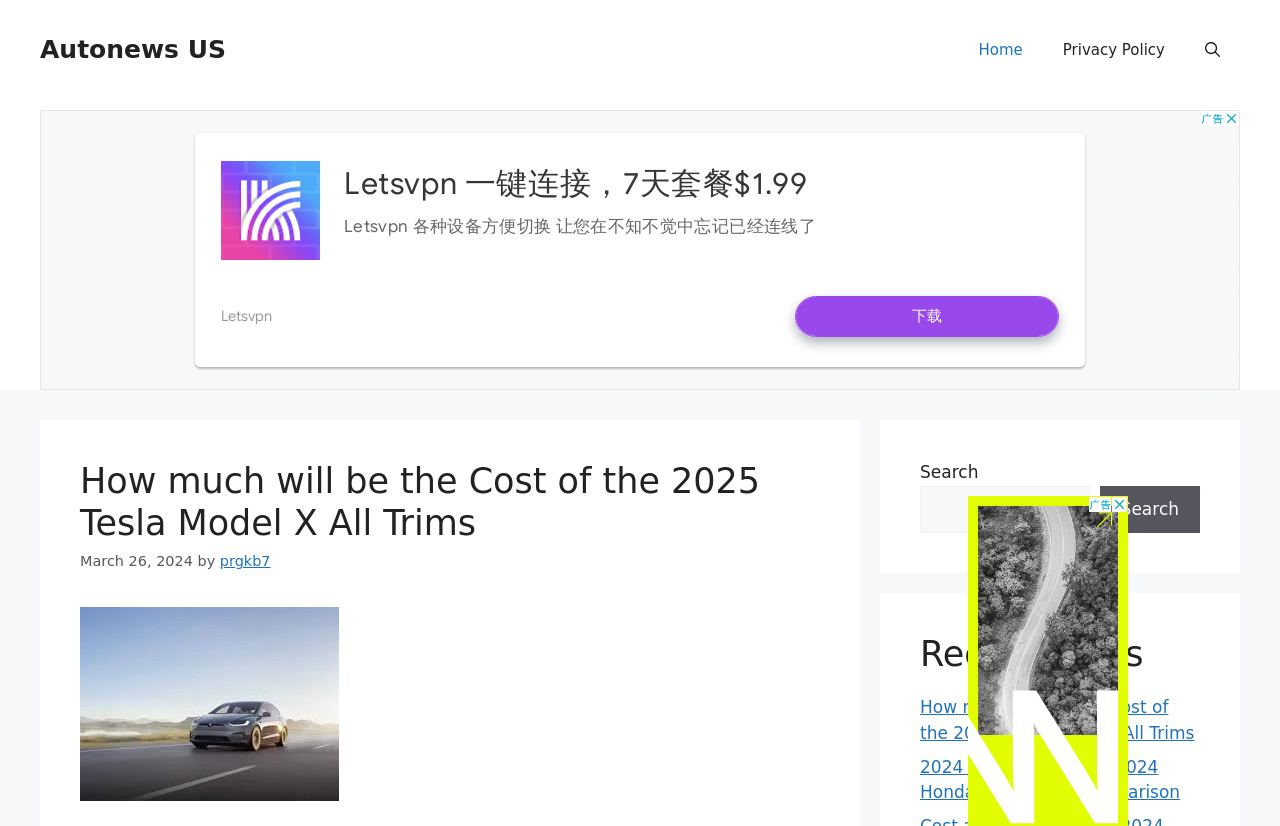What is the category of the recent posts?
Please give a detailed and elaborate answer to the question based on the image.

The recent posts section contains links to news articles, such as 'How much will be the Cost of the 2025 Tesla Model X All Trims' and '2024 Toyota Camry vs 2024 Honda Accord Full Comparison', which suggests that the category of the recent posts is news articles.